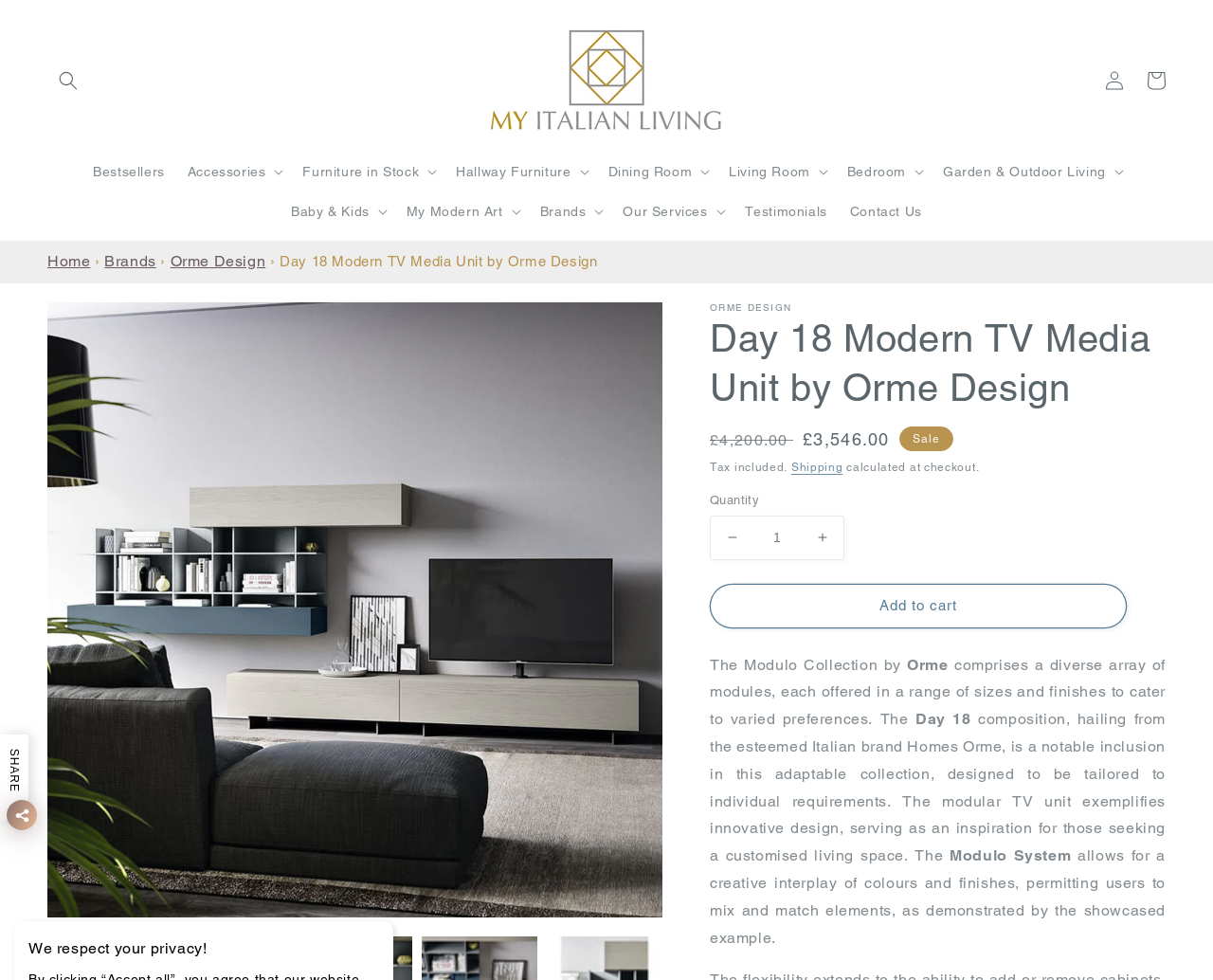What is the purpose of the Modulo System?
Give a single word or phrase answer based on the content of the image.

To allow creative interplay of colours and finishes